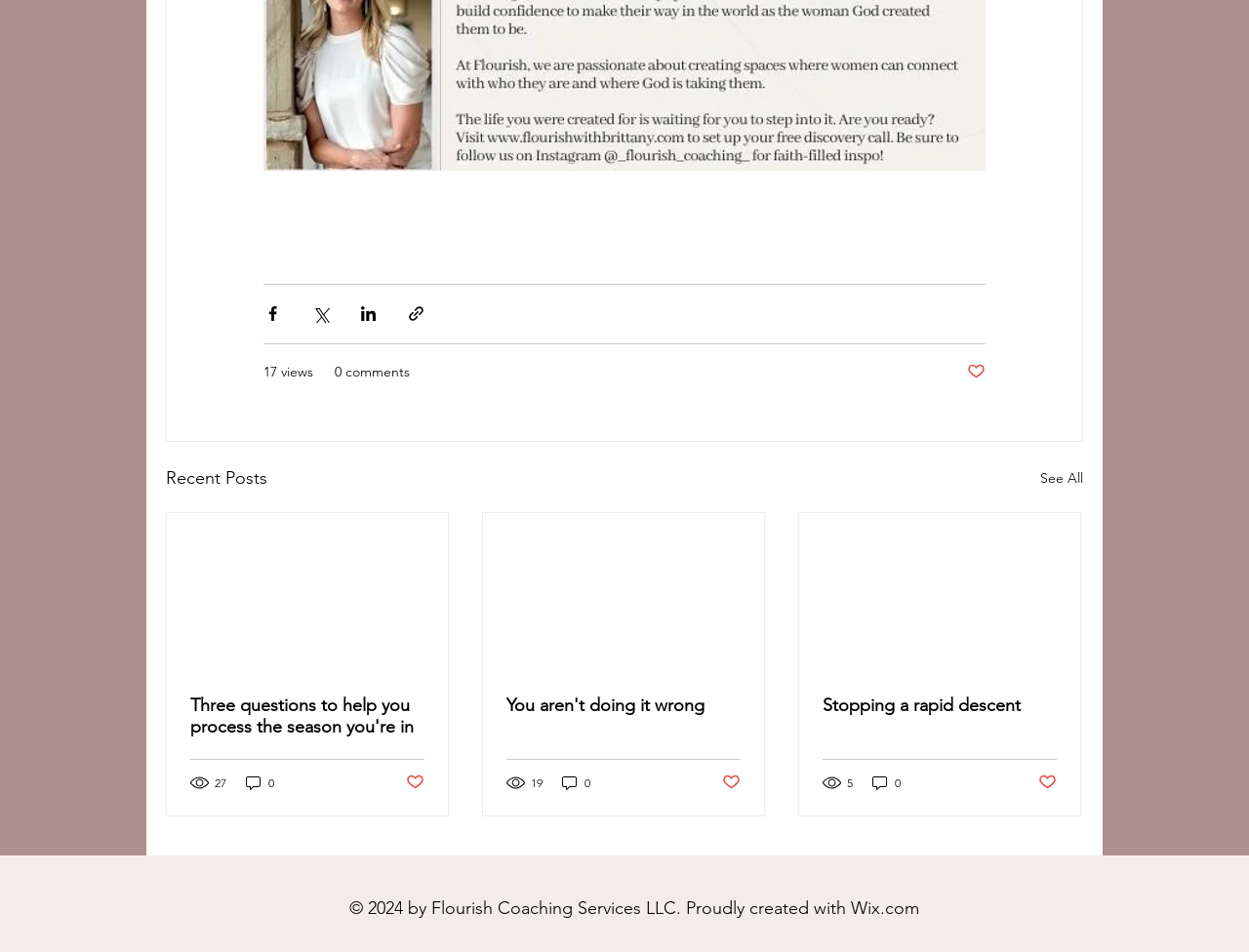Answer the question briefly using a single word or phrase: 
What platform was used to create this website?

Wix.com